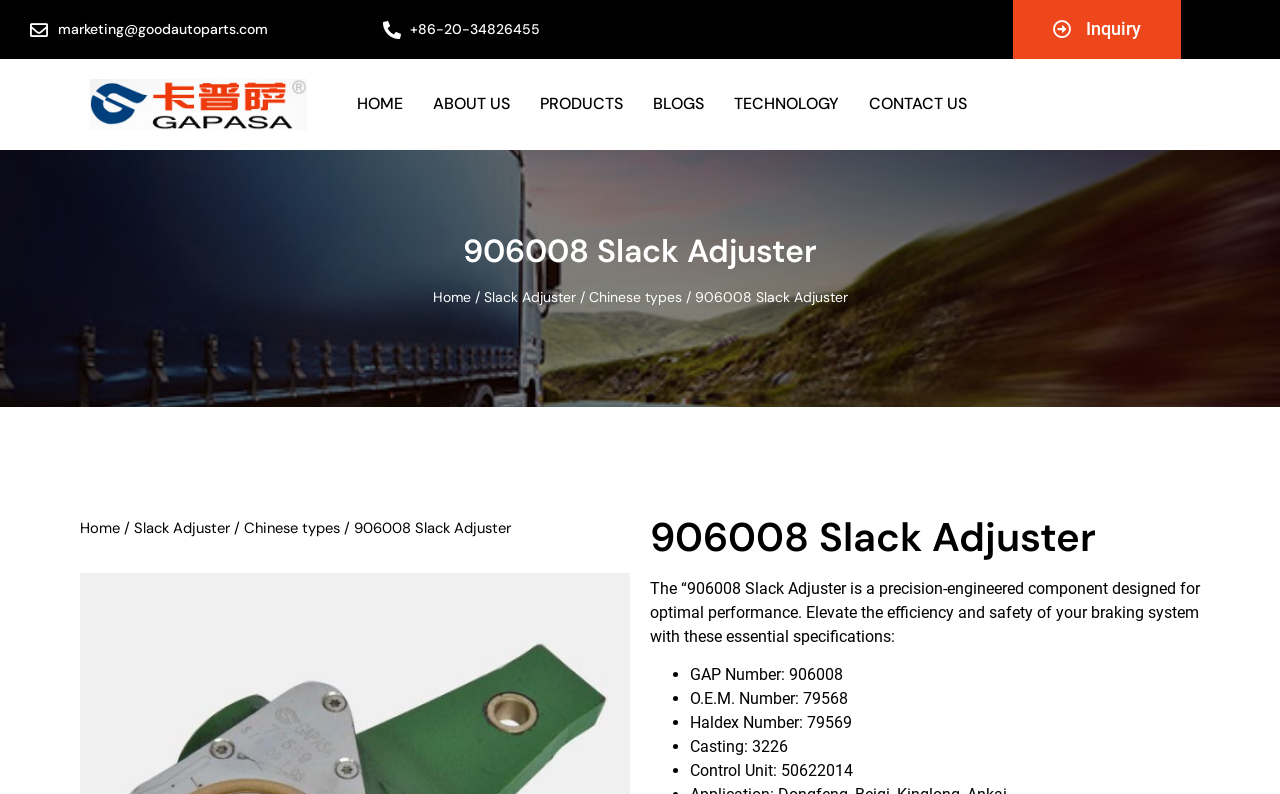From the details in the image, provide a thorough response to the question: What is the phone number on the webpage?

I found the phone number by looking at the StaticText element with the OCR text '+86-20-34826455' located at [0.32, 0.025, 0.422, 0.048].